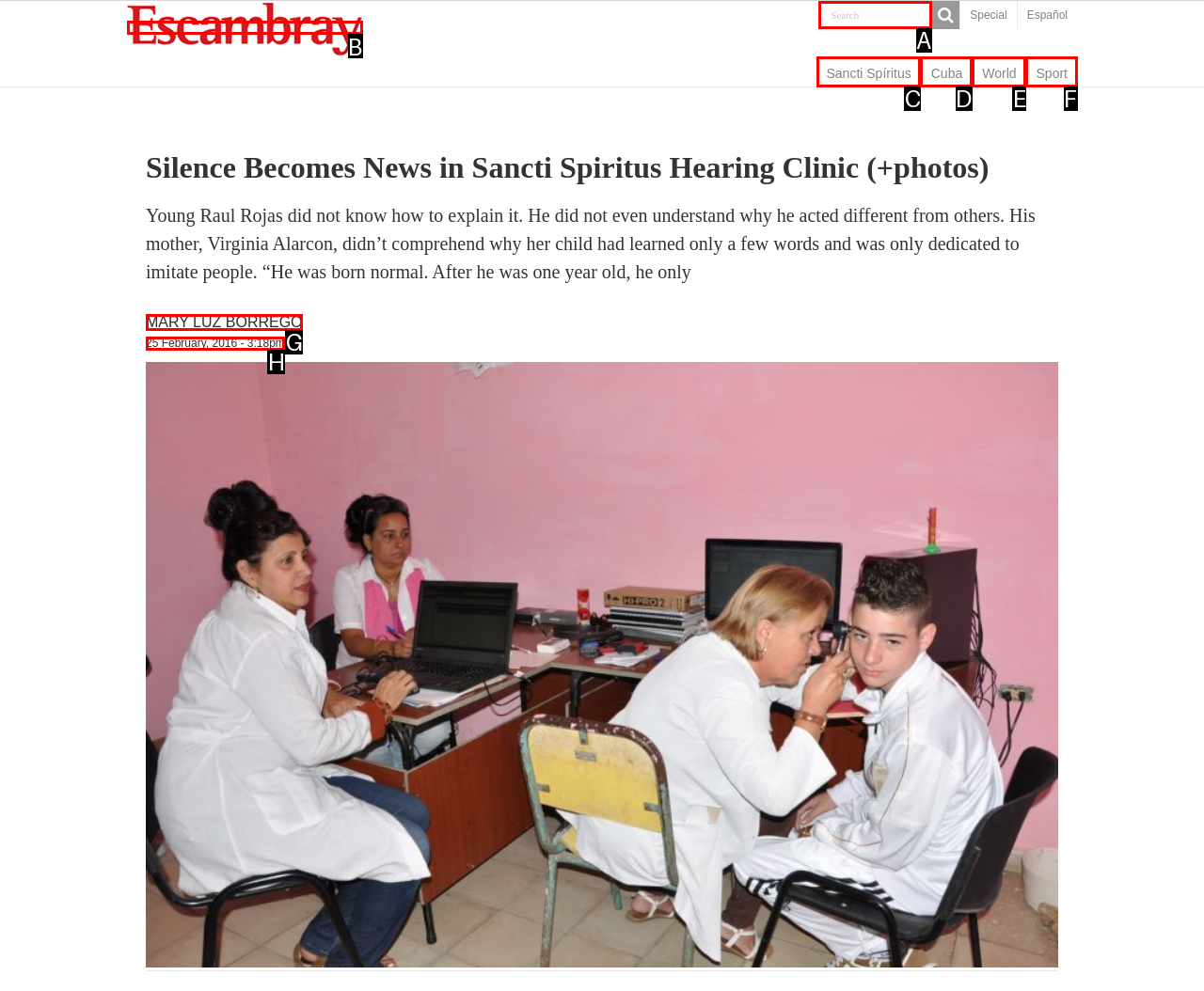Based on the description: 25 February, 2016 - 3:18pm, select the HTML element that best fits. Reply with the letter of the correct choice from the options given.

H